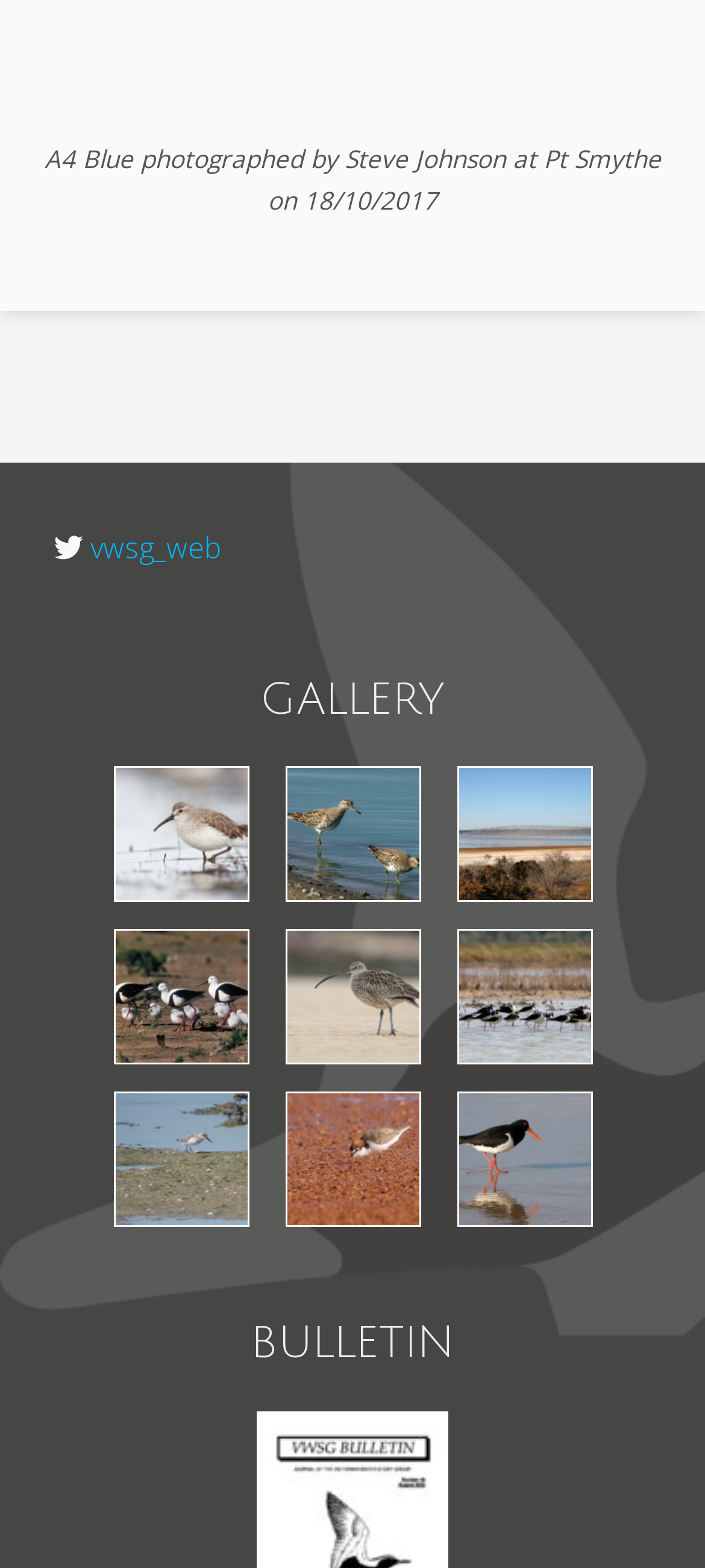What type of content is displayed on this webpage?
Give a one-word or short-phrase answer derived from the screenshot.

Bird images